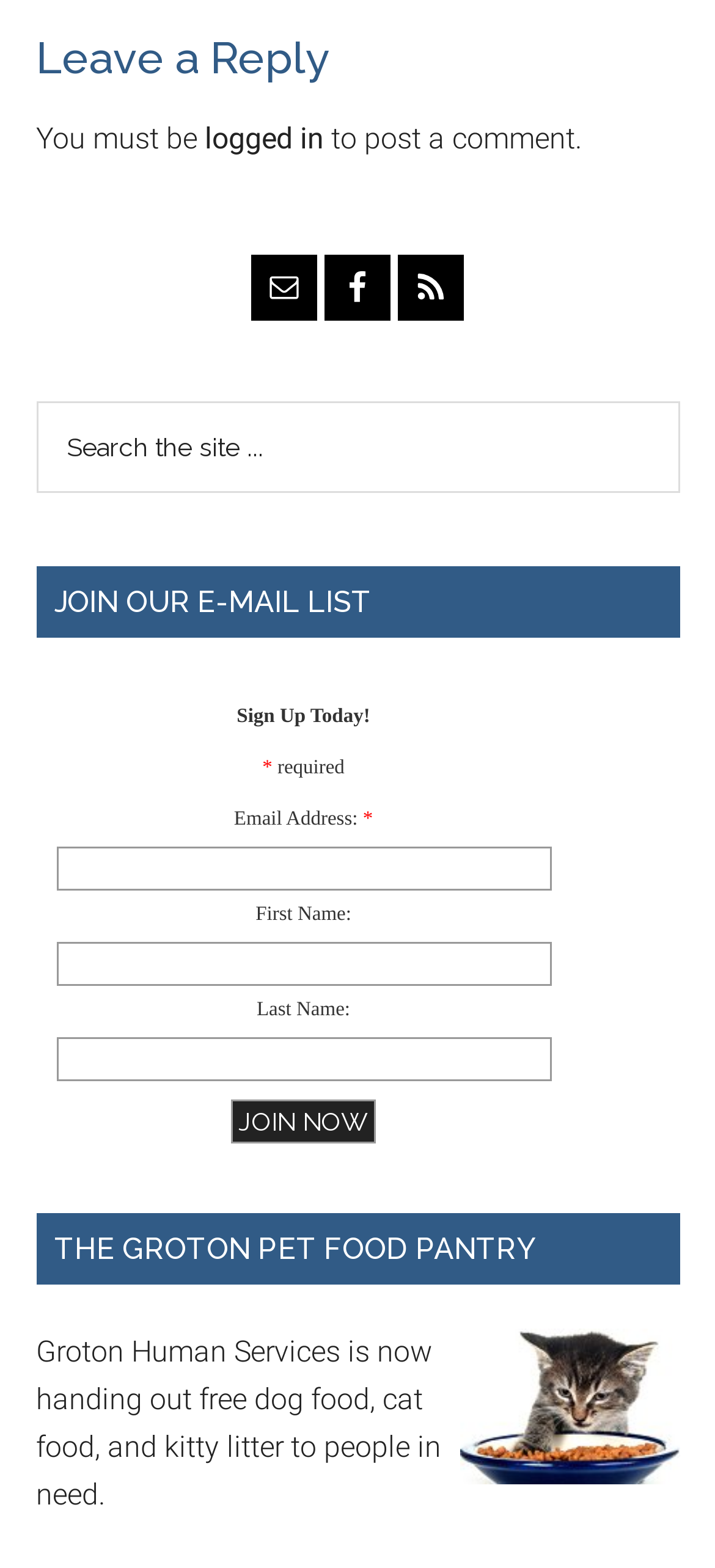What is the required information to join the email list?
Please provide a single word or phrase as your answer based on the image.

Email Address, First Name, Last Name